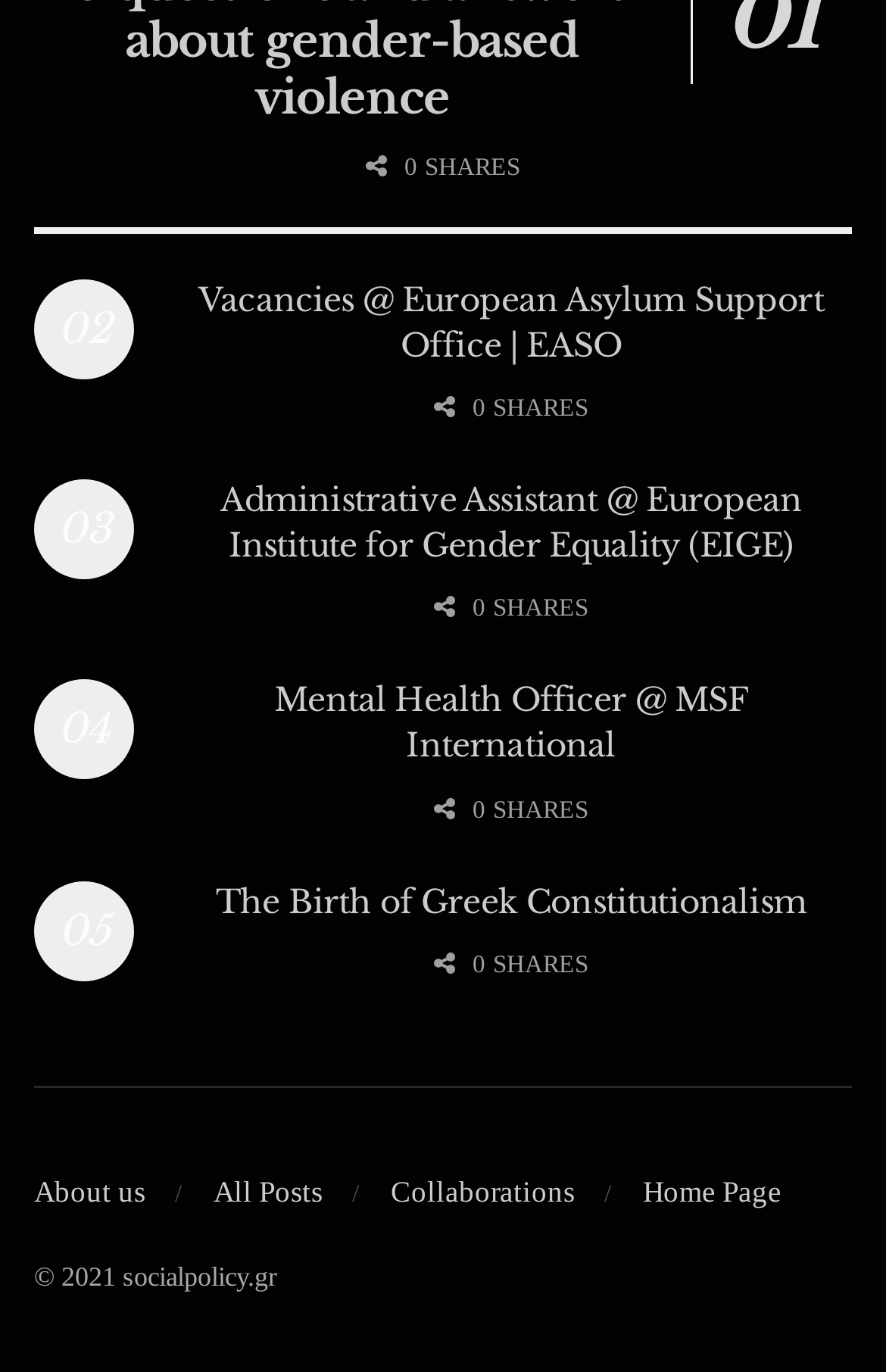Could you specify the bounding box coordinates for the clickable section to complete the following instruction: "Read about 02 Vacancies at European Asylum Support Office"?

[0.224, 0.204, 0.93, 0.266]